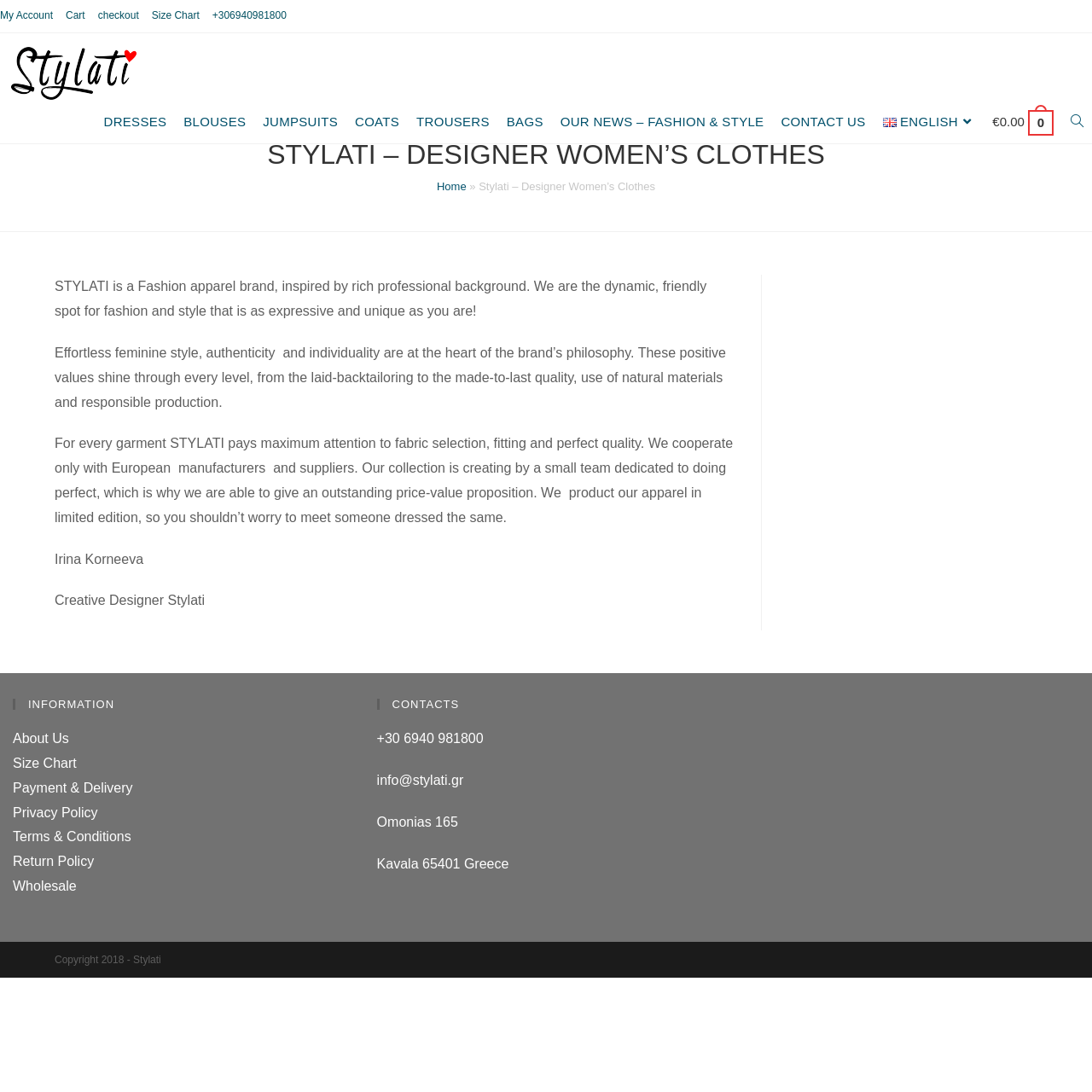Could you indicate the bounding box coordinates of the region to click in order to complete this instruction: "Contact Us".

[0.707, 0.091, 0.8, 0.131]